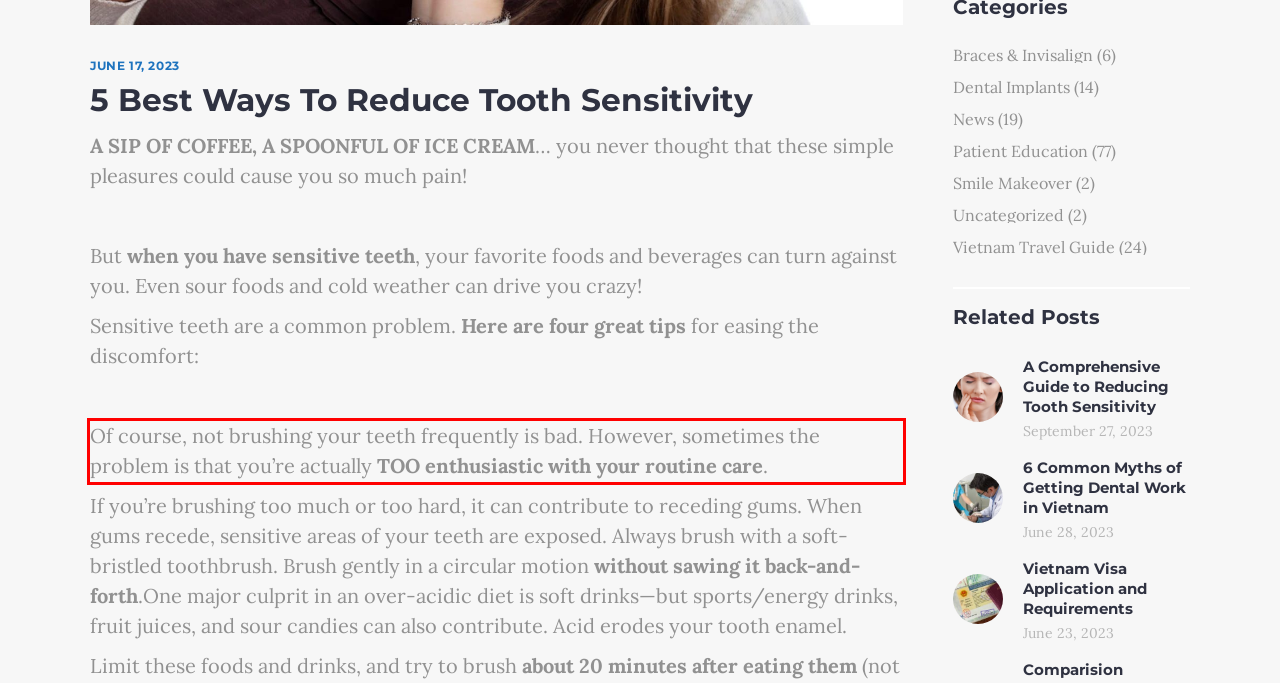Using the provided webpage screenshot, recognize the text content in the area marked by the red bounding box.

Of course, not brushing your teeth frequently is bad. However, sometimes the problem is that you’re actually TOO enthusiastic with your routine care.